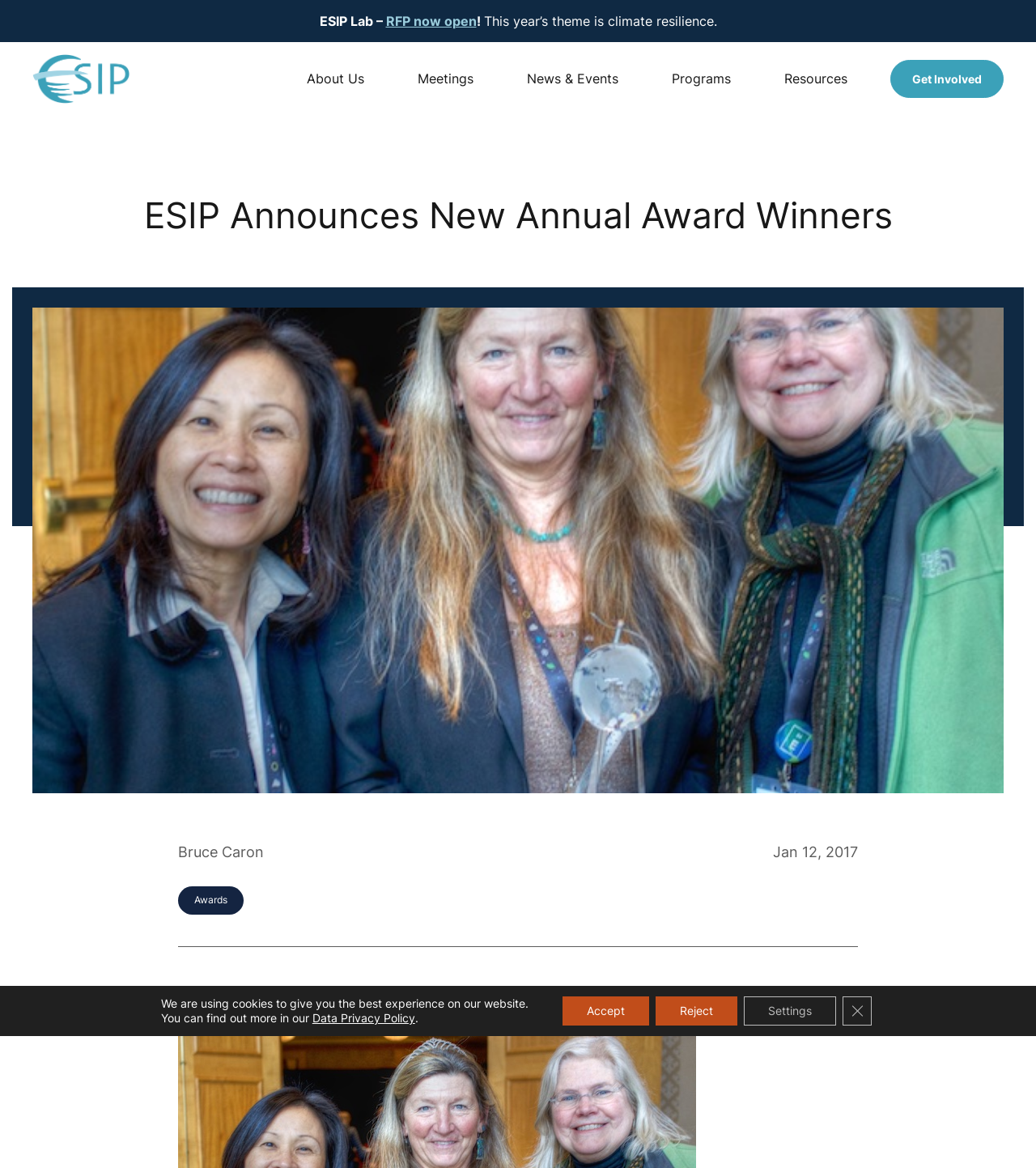Provide a single word or phrase to answer the given question: 
What is the theme of this year's award?

climate resilience